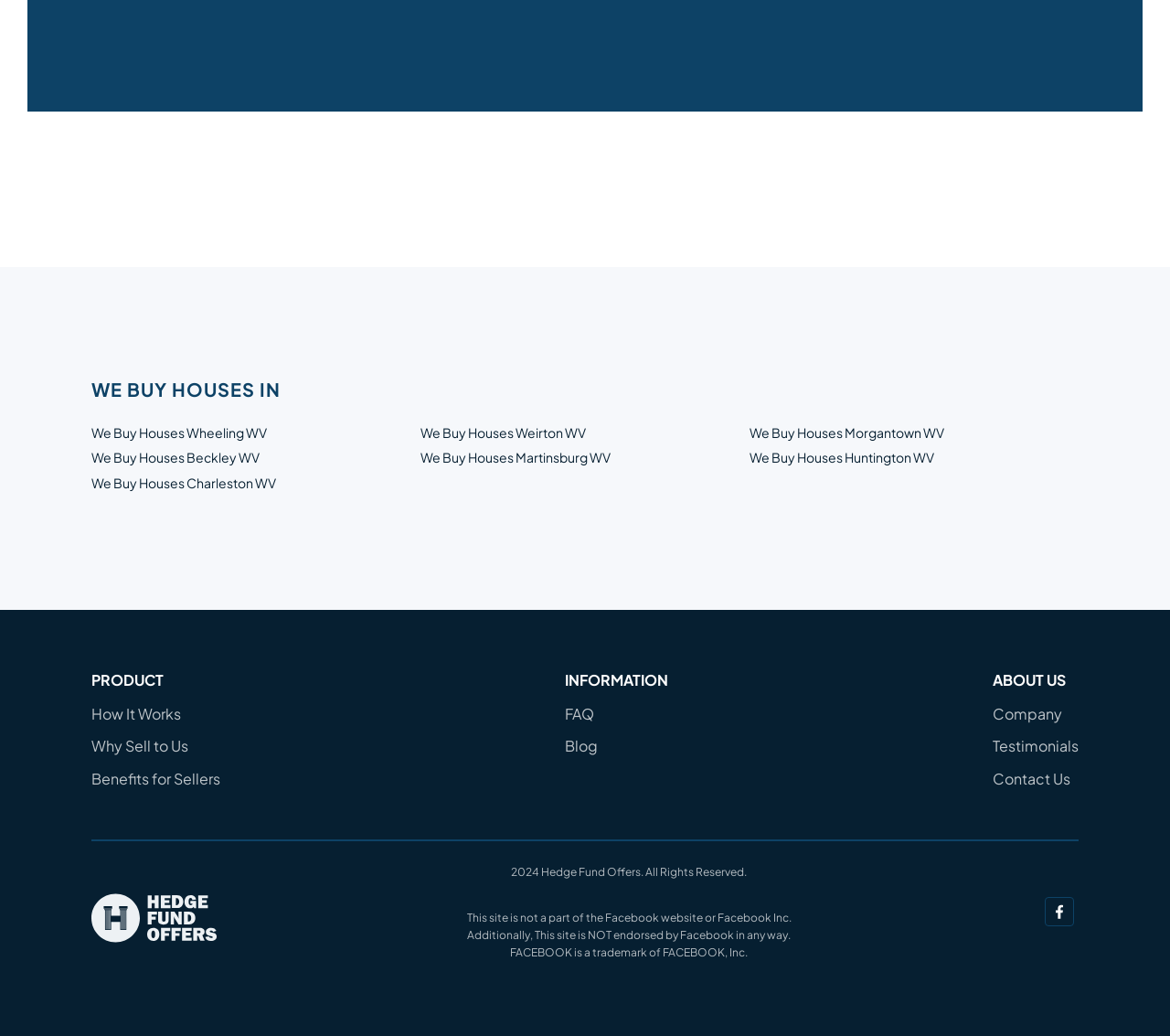Determine the bounding box coordinates of the section I need to click to execute the following instruction: "View 'How It Works'". Provide the coordinates as four float numbers between 0 and 1, i.e., [left, top, right, bottom].

[0.078, 0.68, 0.155, 0.698]